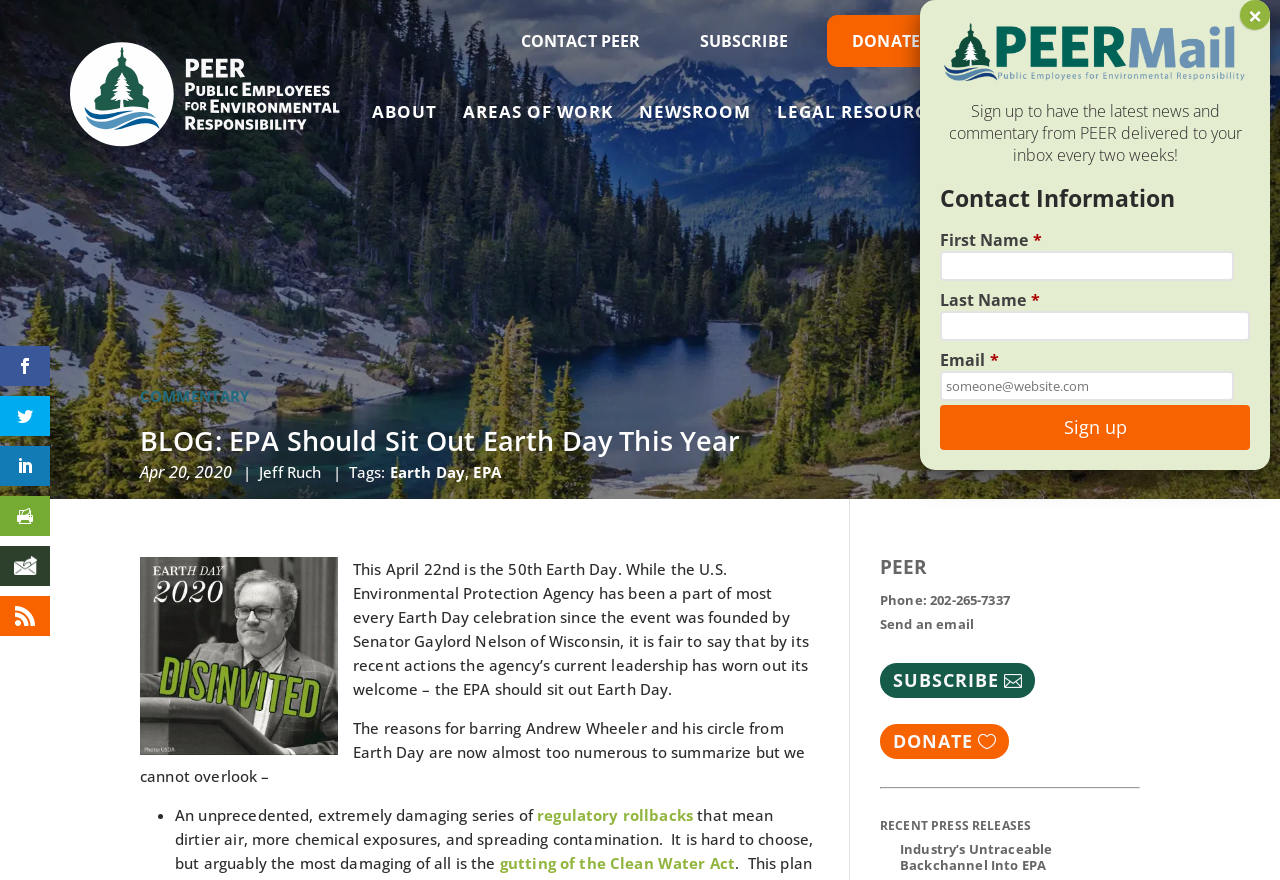How can I contact PEER?
Analyze the image and deliver a detailed answer to the question.

The contact information of PEER can be found in the bottom-right corner of the webpage, where it is stated 'Phone: 202-265-7337' and 'Send an email'.